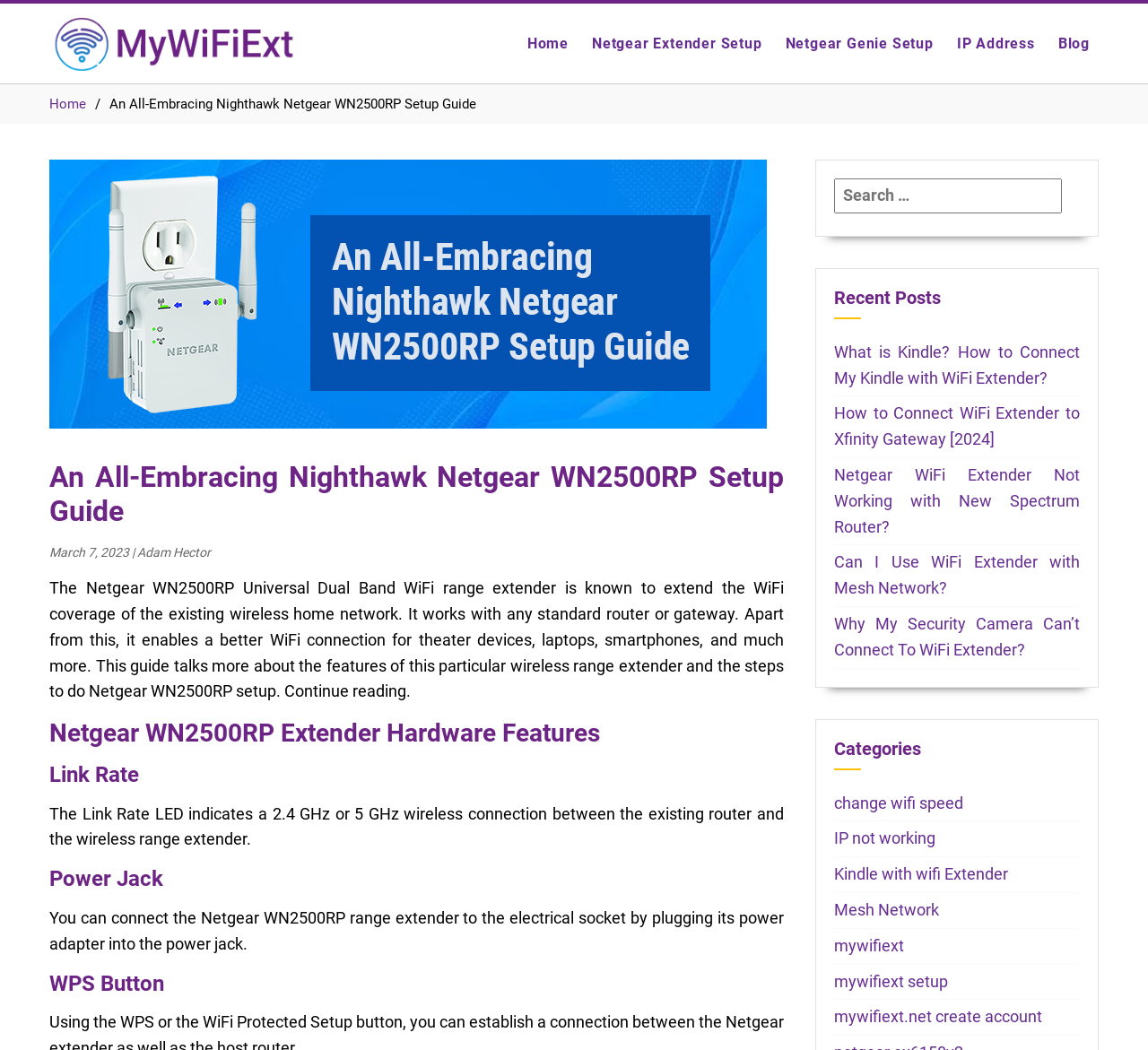Can you give a detailed response to the following question using the information from the image? What is the date of the article?

The webpage mentions the date 'March 7, 2023' next to the author's name, indicating the date the article was published.